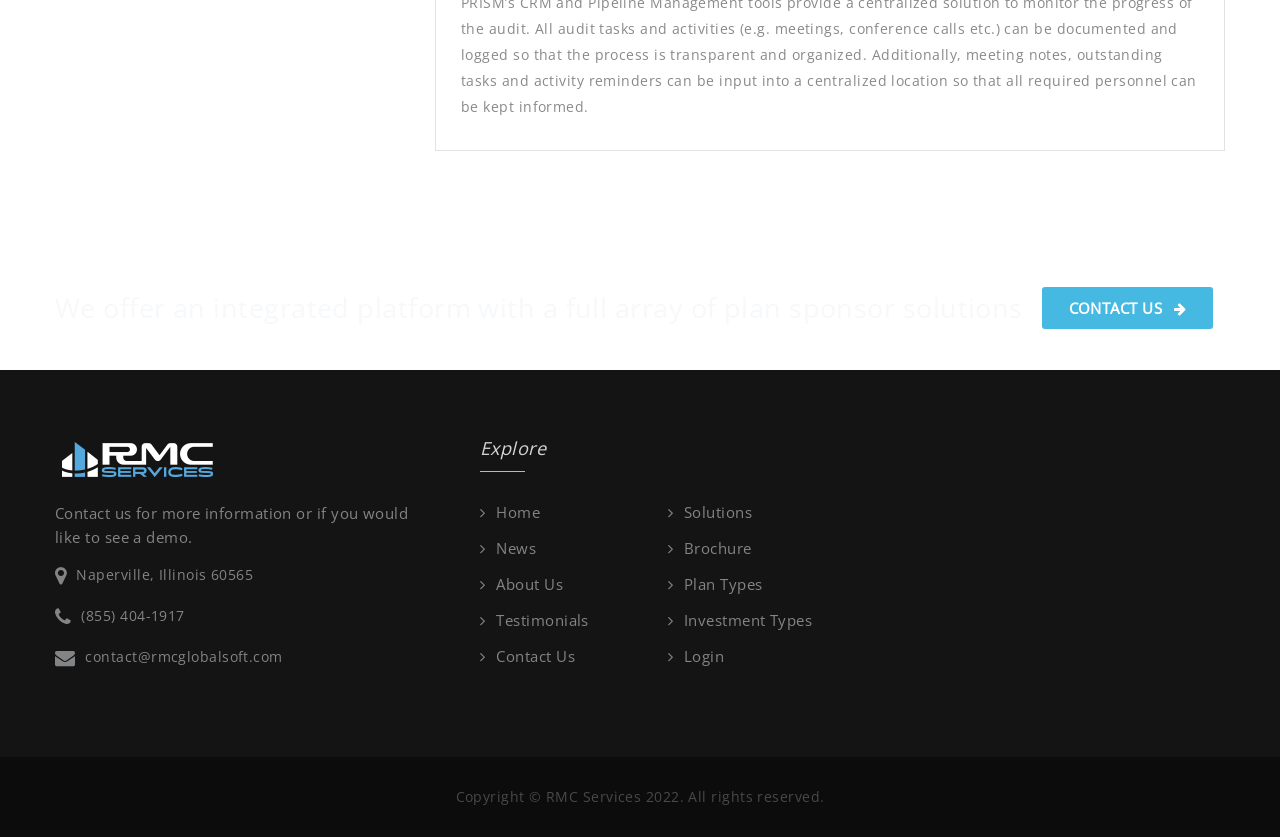Please mark the bounding box coordinates of the area that should be clicked to carry out the instruction: "Click CONTACT US".

[0.814, 0.343, 0.948, 0.393]